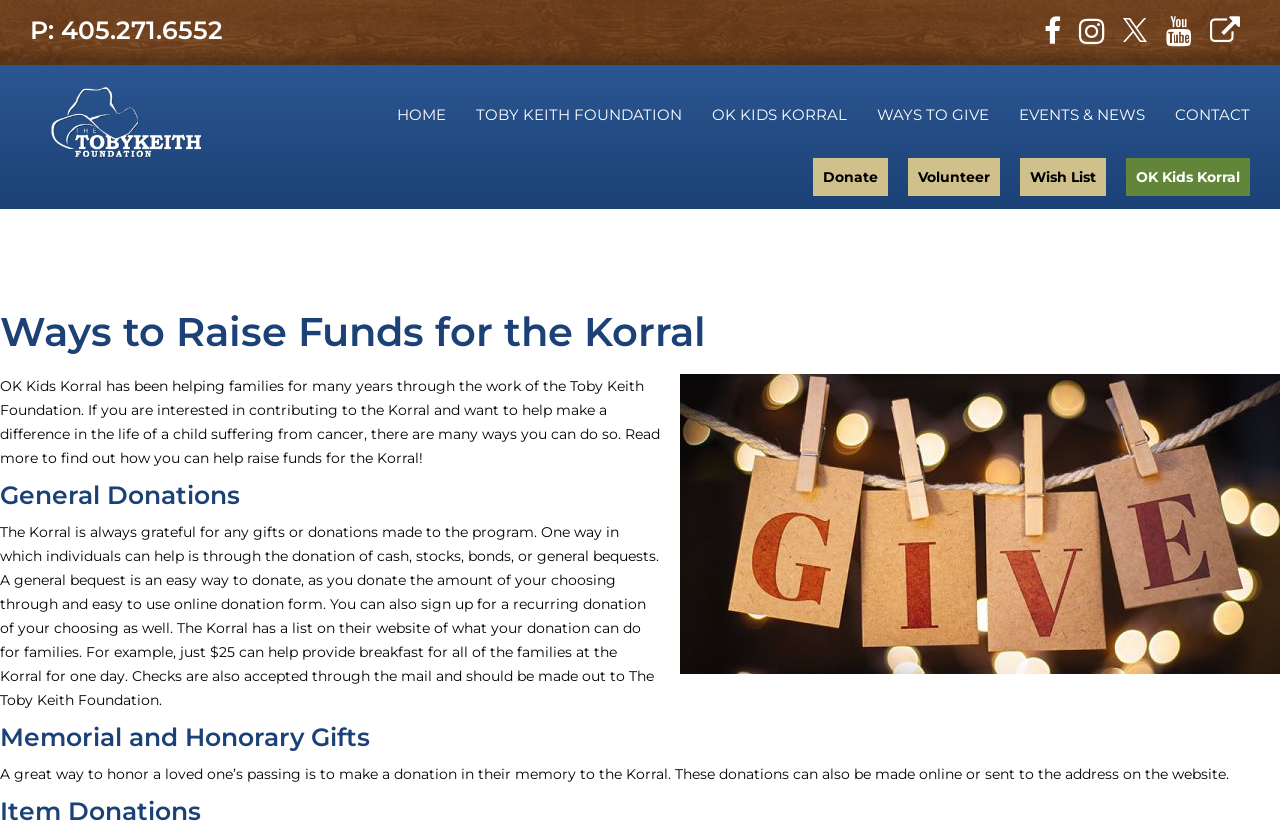Please mark the clickable region by giving the bounding box coordinates needed to complete this instruction: "Visit Facebook page".

[0.815, 0.015, 0.829, 0.06]